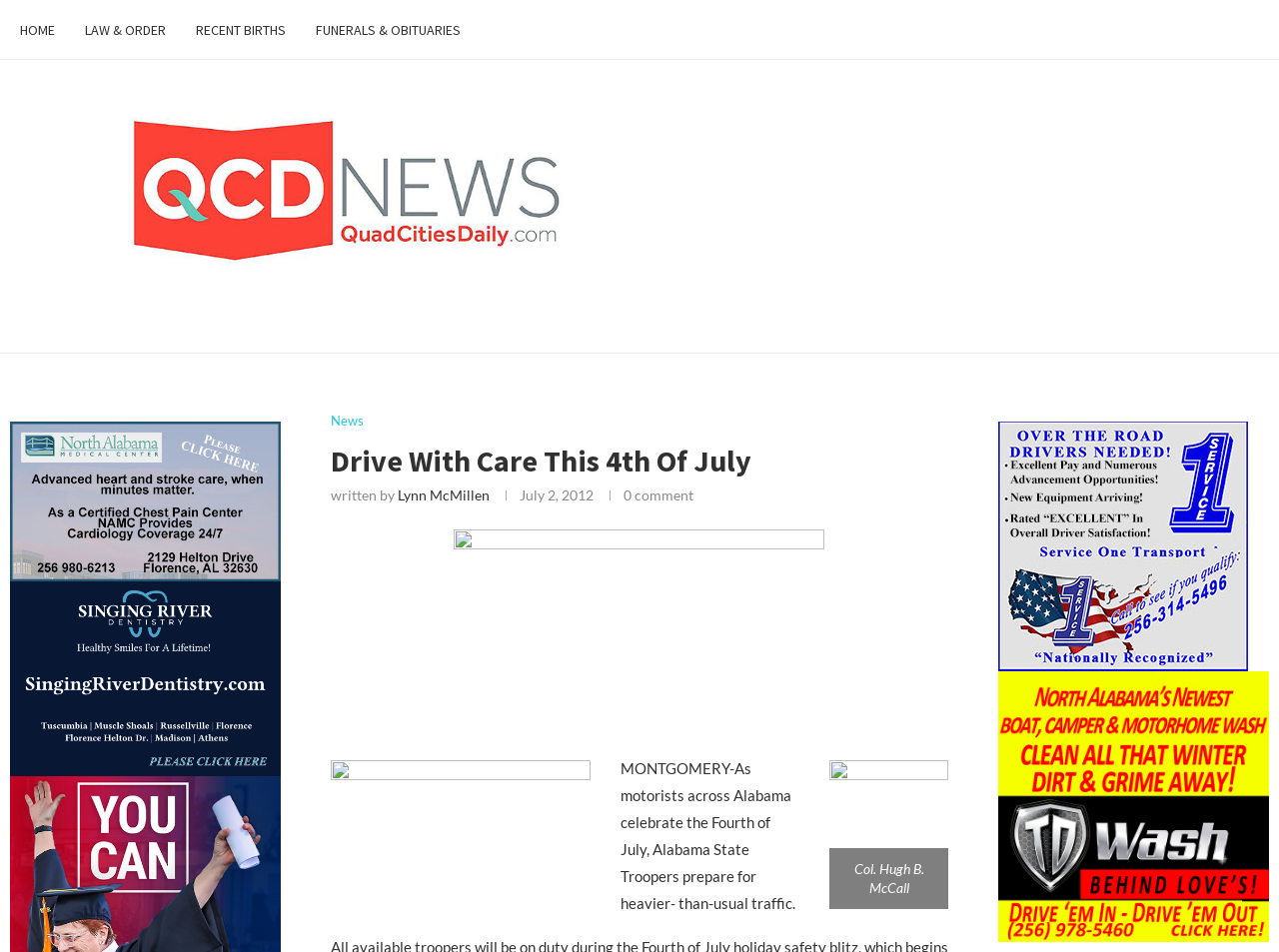Can you extract the headline from the webpage for me?

Drive With Care This 4th Of July